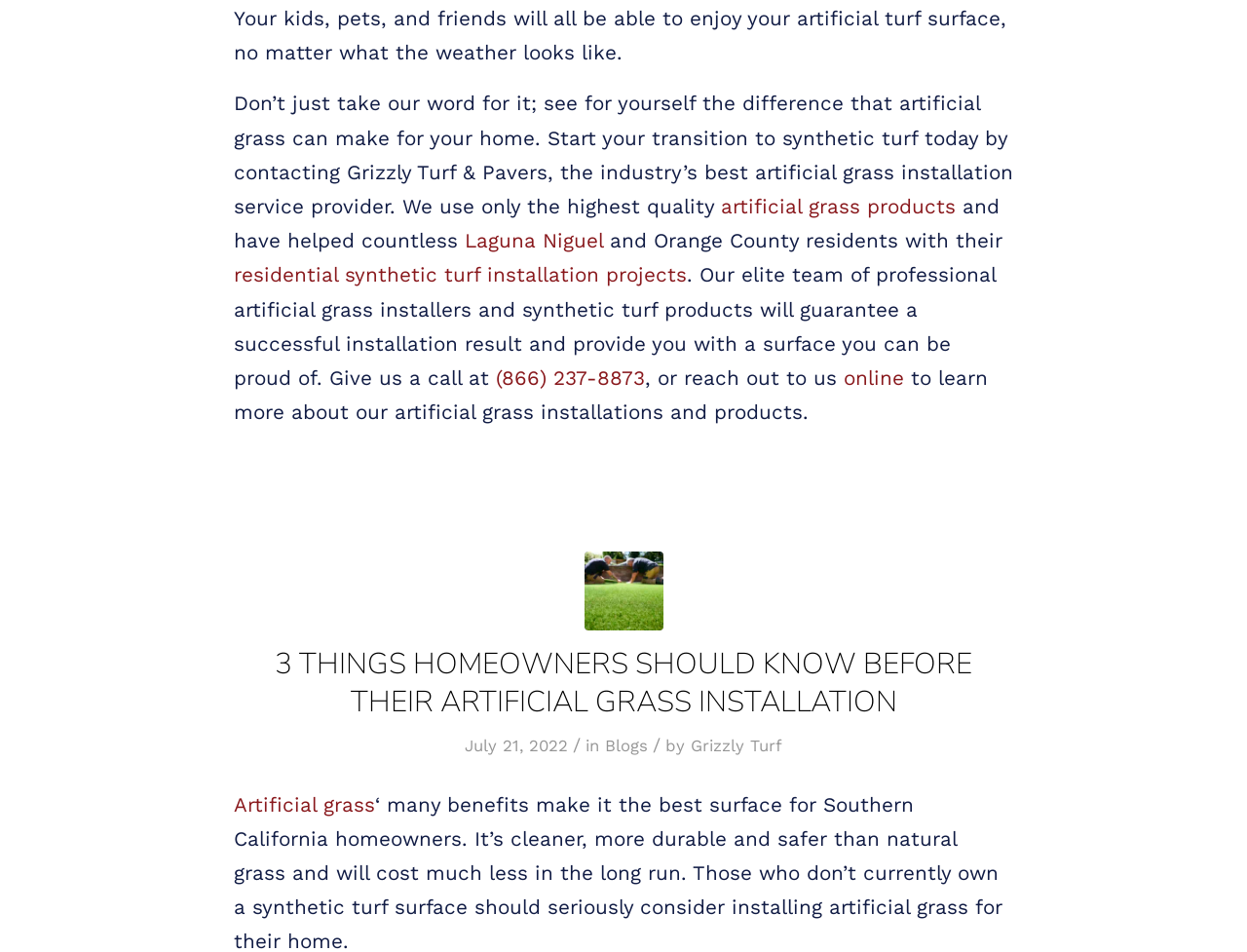Identify the coordinates of the bounding box for the element that must be clicked to accomplish the instruction: "Explore residential synthetic turf installation projects".

[0.188, 0.277, 0.551, 0.301]